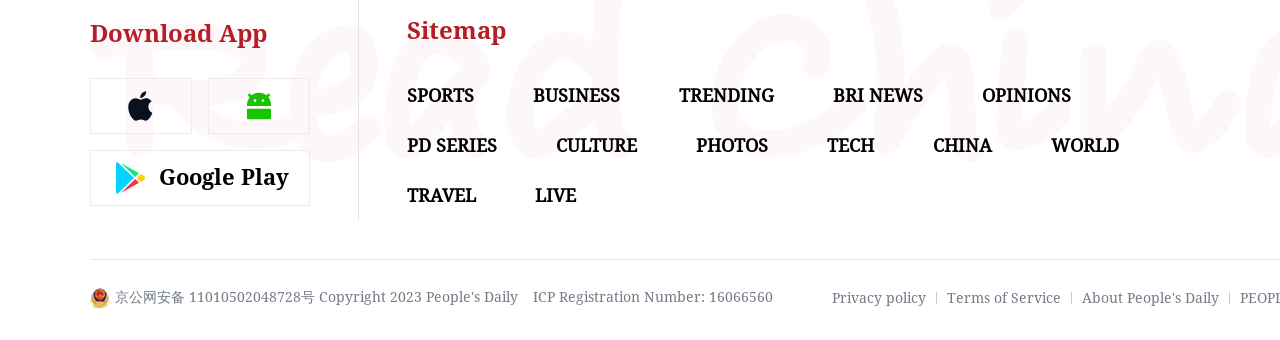Identify the bounding box coordinates of the element to click to follow this instruction: 'View trending news'. Ensure the coordinates are four float values between 0 and 1, provided as [left, top, right, bottom].

[0.53, 0.249, 0.605, 0.311]